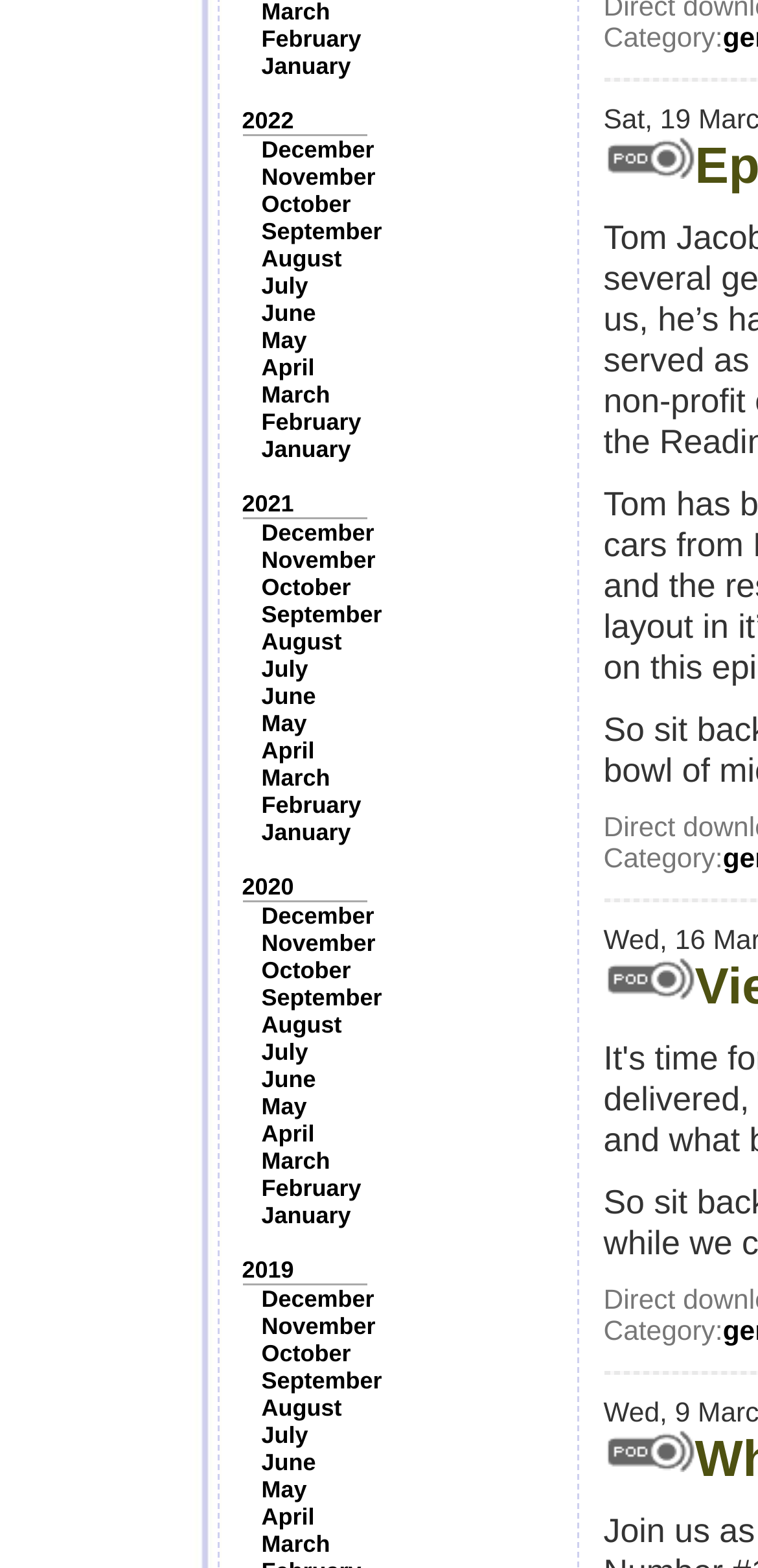Given the element description: "April", predict the bounding box coordinates of this UI element. The coordinates must be four float numbers between 0 and 1, given as [left, top, right, bottom].

[0.345, 0.714, 0.415, 0.732]